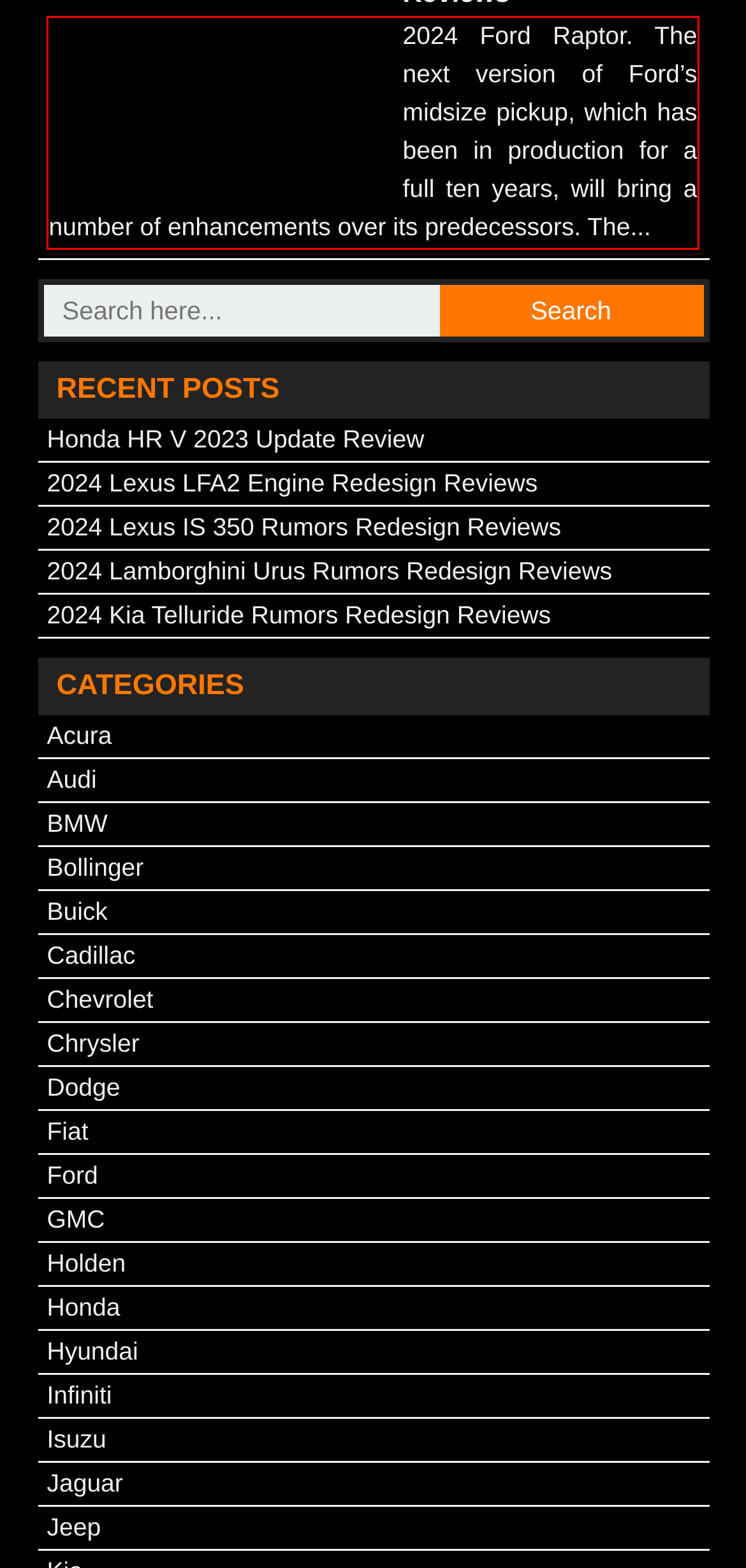You are presented with a screenshot containing a red rectangle. Extract the text found inside this red bounding box.

2024 Ford Raptor. The next version of Ford’s midsize pickup, which has been in production for a full ten years, will bring a number of enhancements over its predecessors. The...